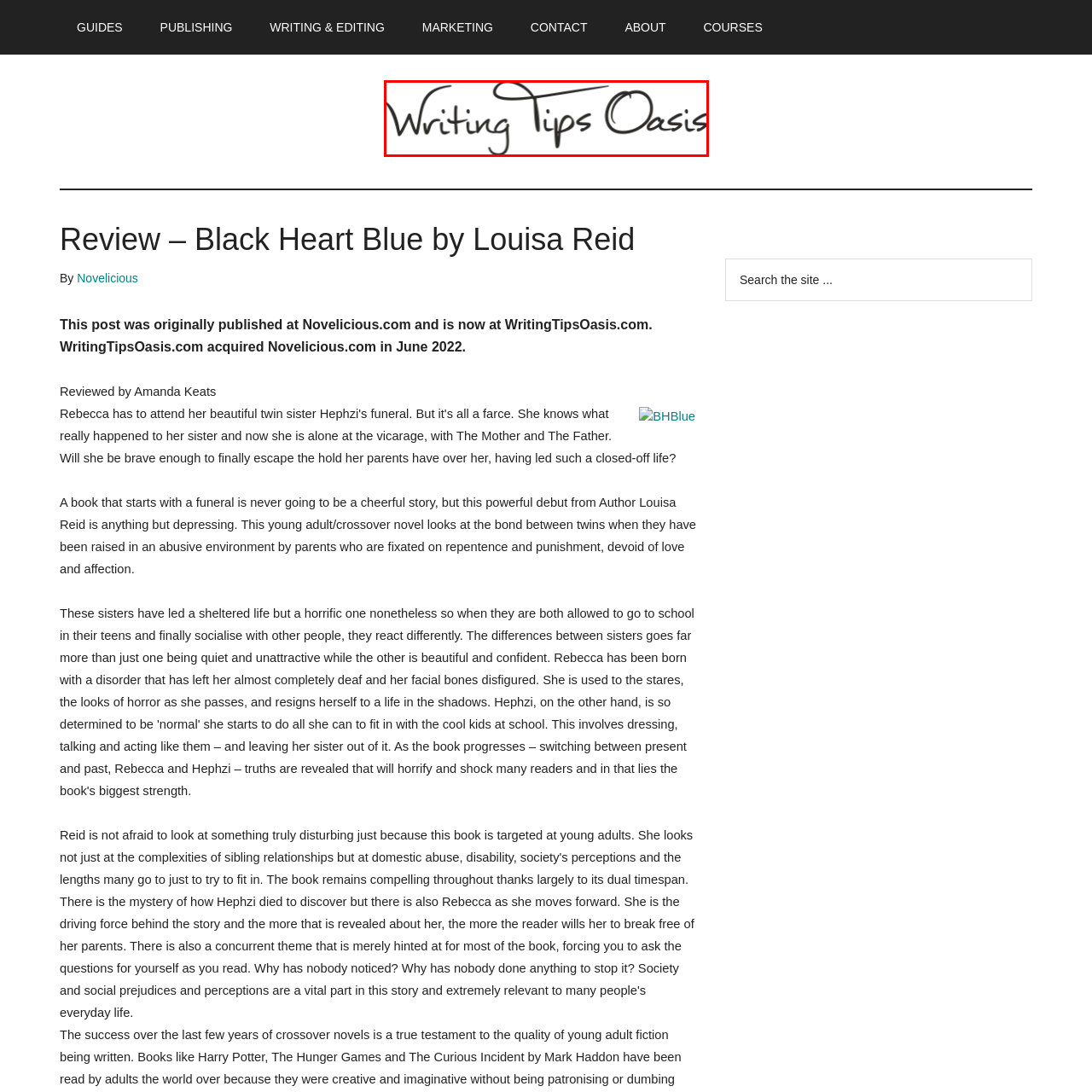Direct your attention to the image enclosed by the red boundary, What atmosphere does the logo provide? 
Answer concisely using a single word or phrase.

Welcoming